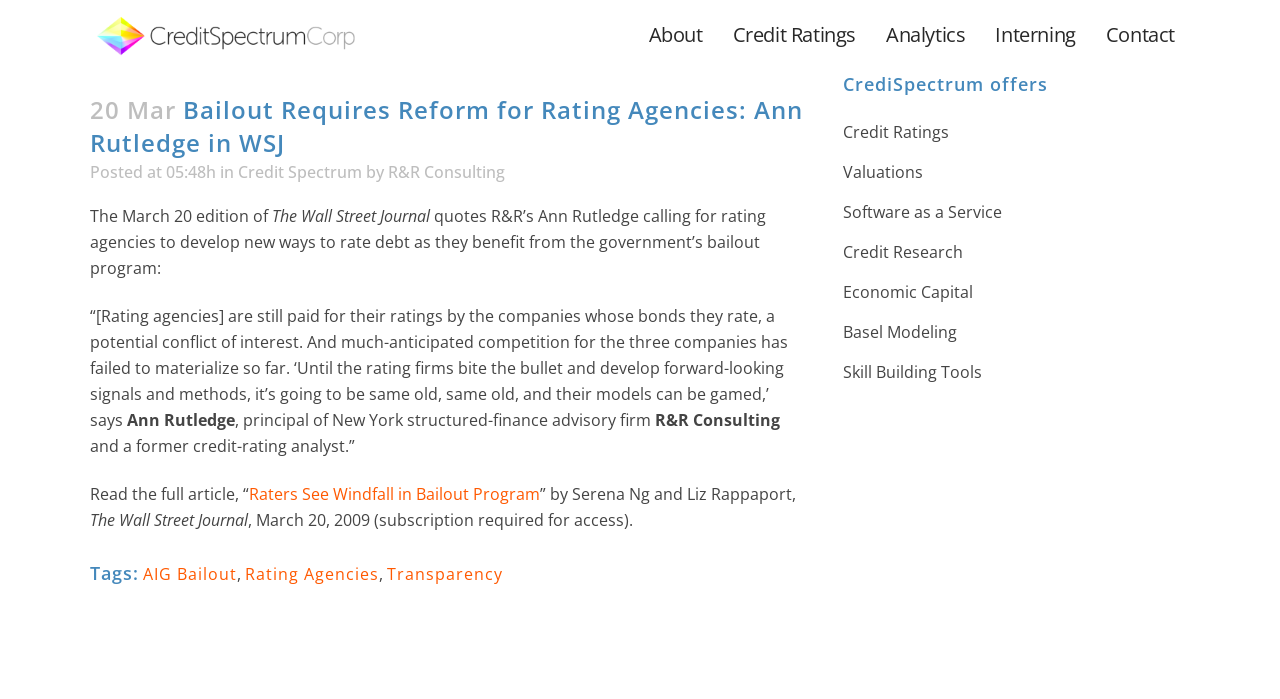What services does CreditSpectrum offer?
Please give a detailed answer to the question using the information shown in the image.

I found the services offered by CreditSpectrum by analyzing the text content of the webpage, specifically in the section 'CreditSpectrum offers' which lists services such as 'Credit Ratings', 'Valuations', 'Software as a Service', 'Credit Research', 'Economic Capital', 'Basel Modeling', and 'Skill Building Tools'.